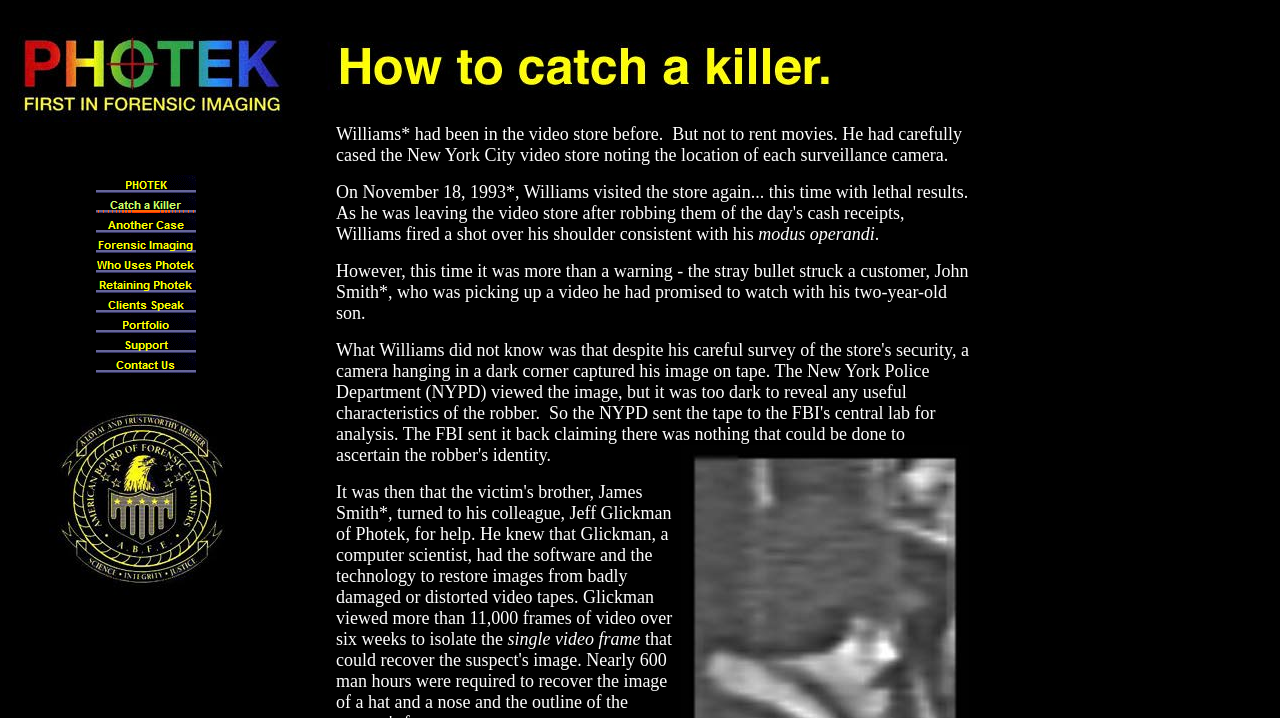Answer the question with a brief word or phrase:
What is the topic of the webpage?

Forensic Science